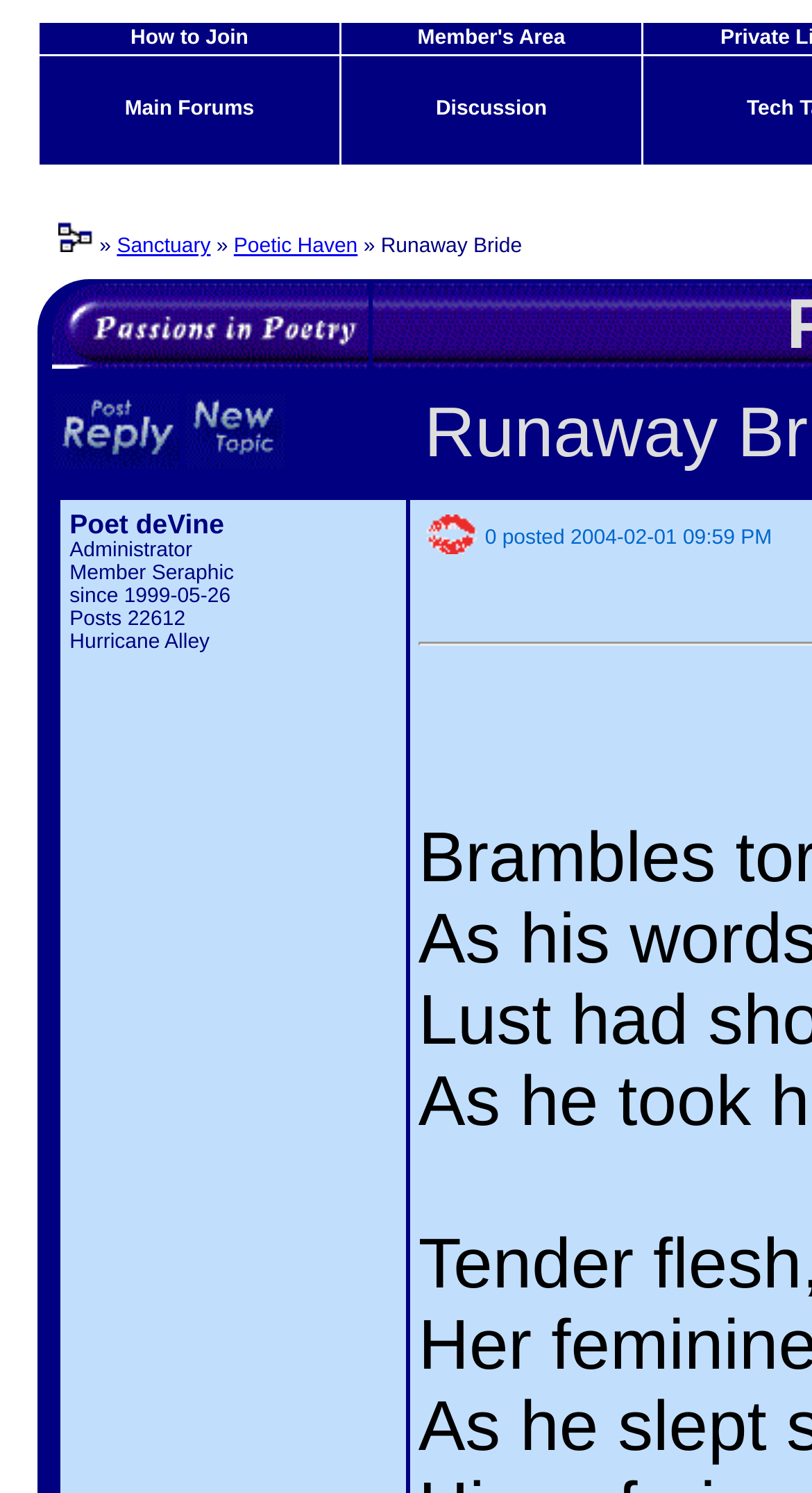Provide a one-word or short-phrase answer to the question:
What is the date of the latest post in the forum?

2004-02-01 09:59 PM